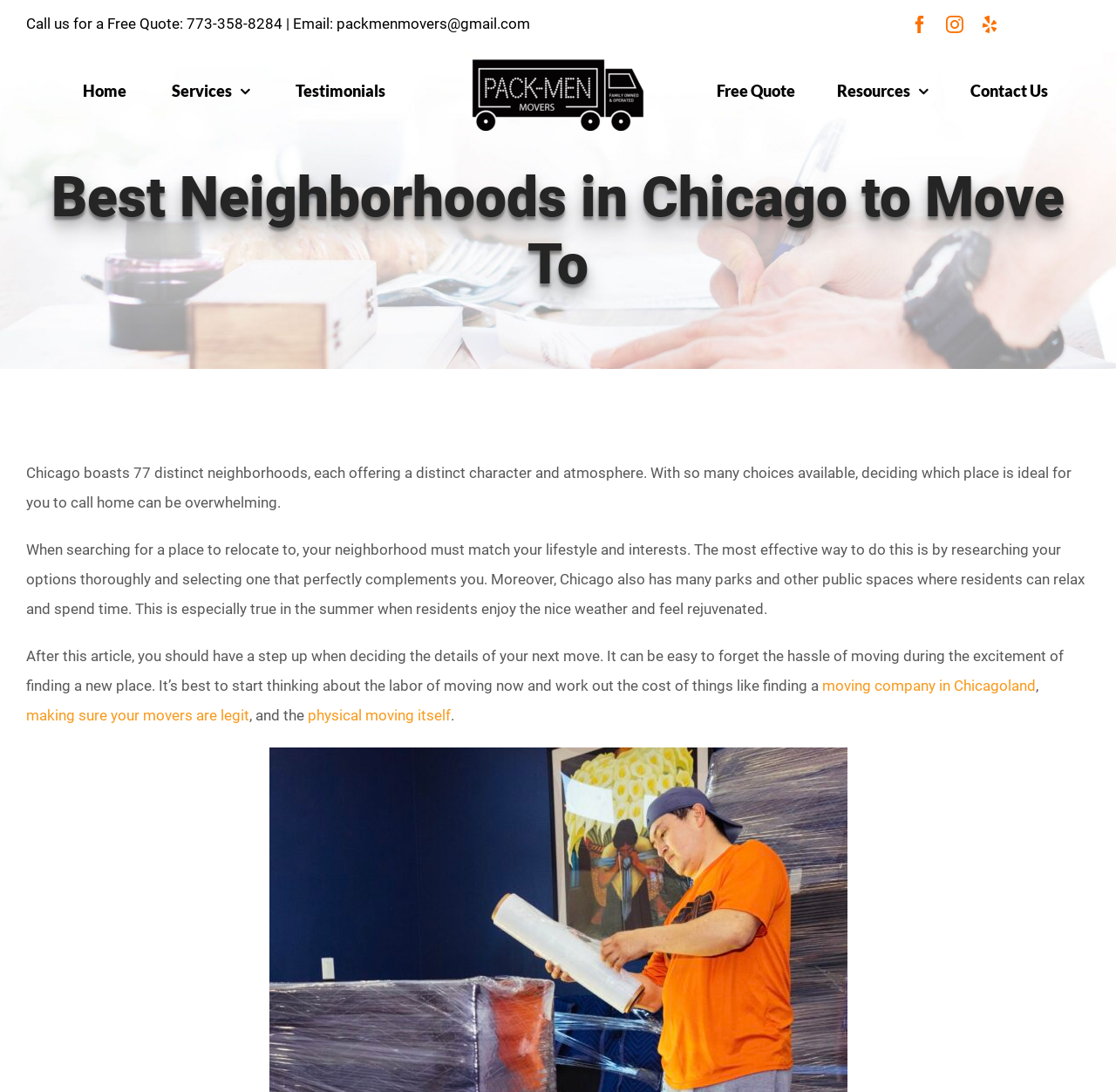Specify the bounding box coordinates of the area to click in order to follow the given instruction: "Learn about moving companies in Chicagoland."

[0.737, 0.62, 0.928, 0.636]